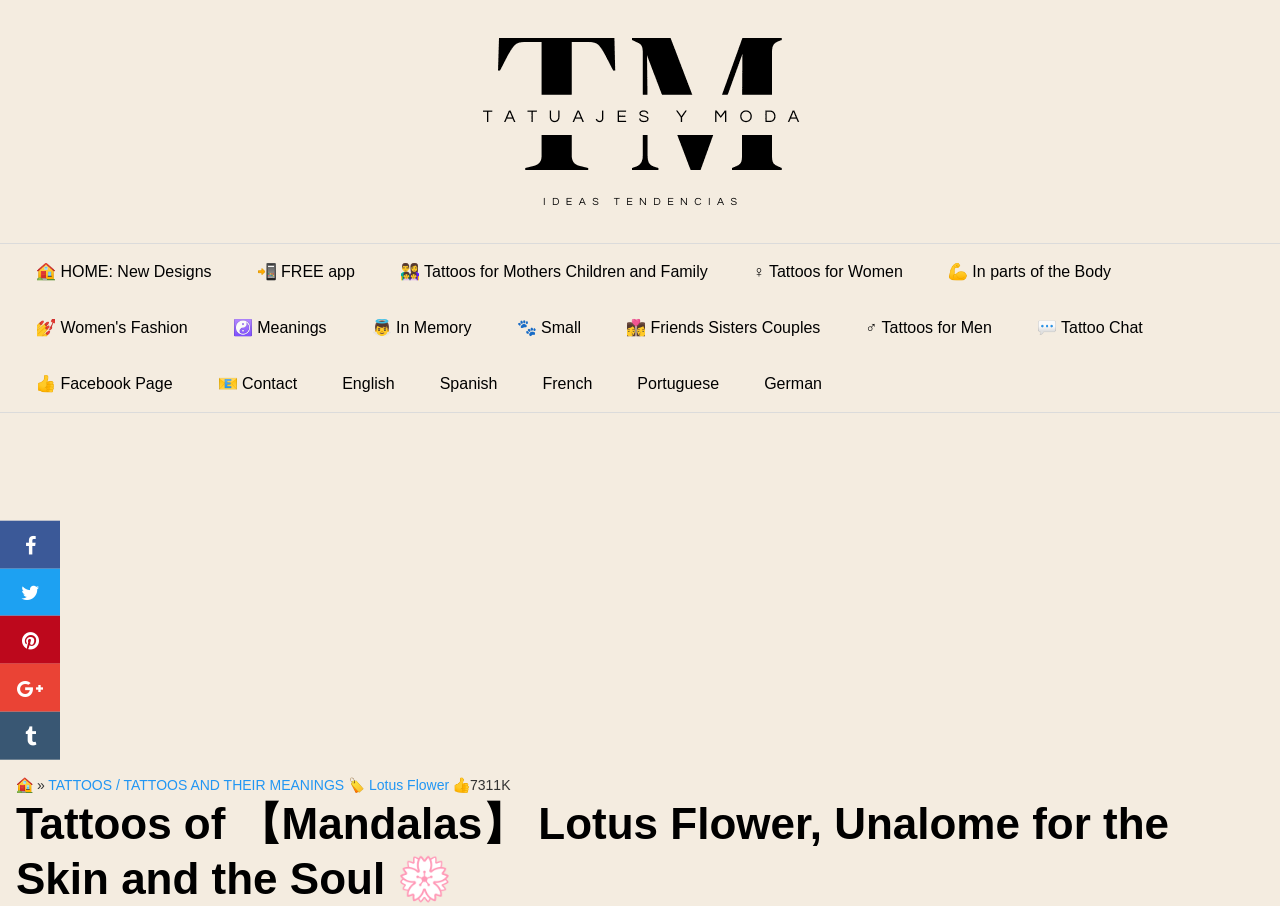Please give the bounding box coordinates of the area that should be clicked to fulfill the following instruction: "Check out the Facebook Page". The coordinates should be in the format of four float numbers from 0 to 1, i.e., [left, top, right, bottom].

[0.012, 0.392, 0.15, 0.453]